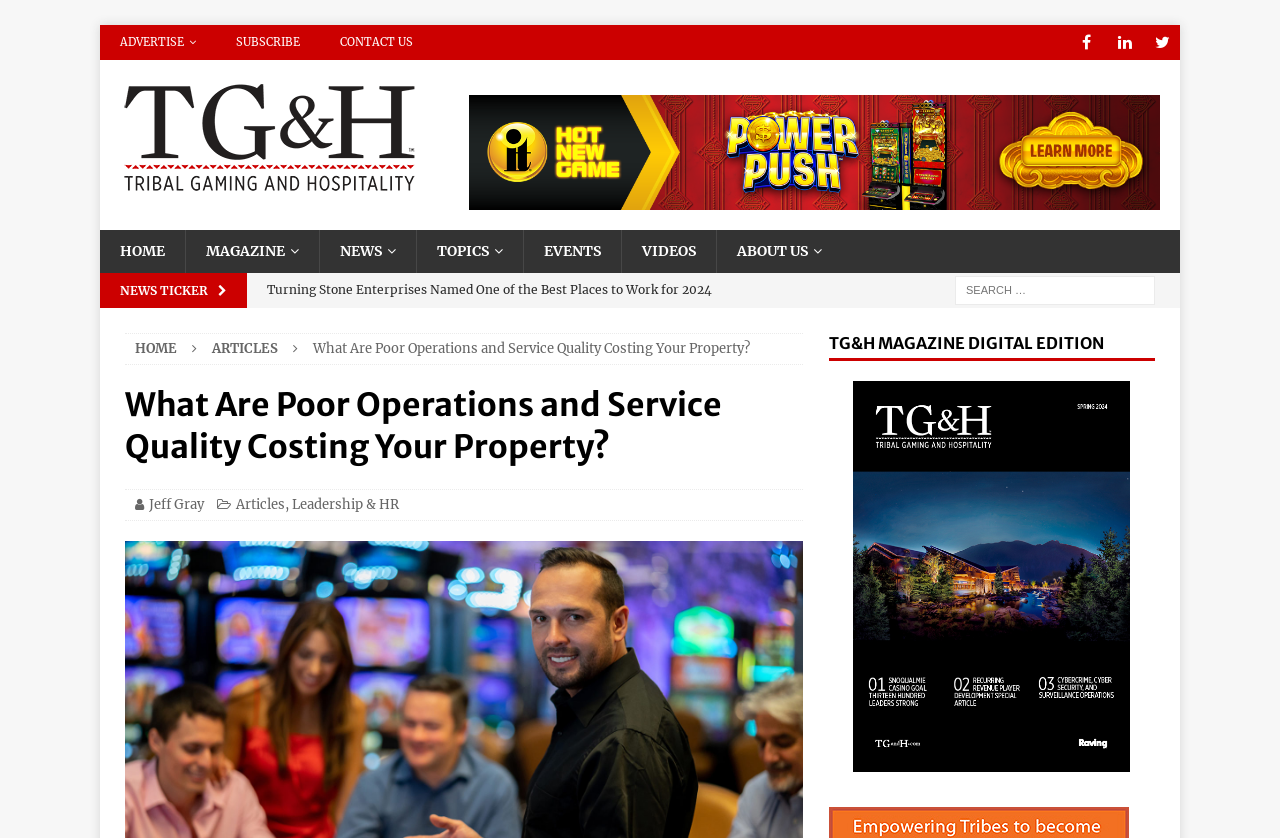Determine the bounding box coordinates of the clickable element necessary to fulfill the instruction: "Visit the Tribal Gaming and Hospitality Magazine homepage". Provide the coordinates as four float numbers within the 0 to 1 range, i.e., [left, top, right, bottom].

[0.094, 0.21, 0.328, 0.231]